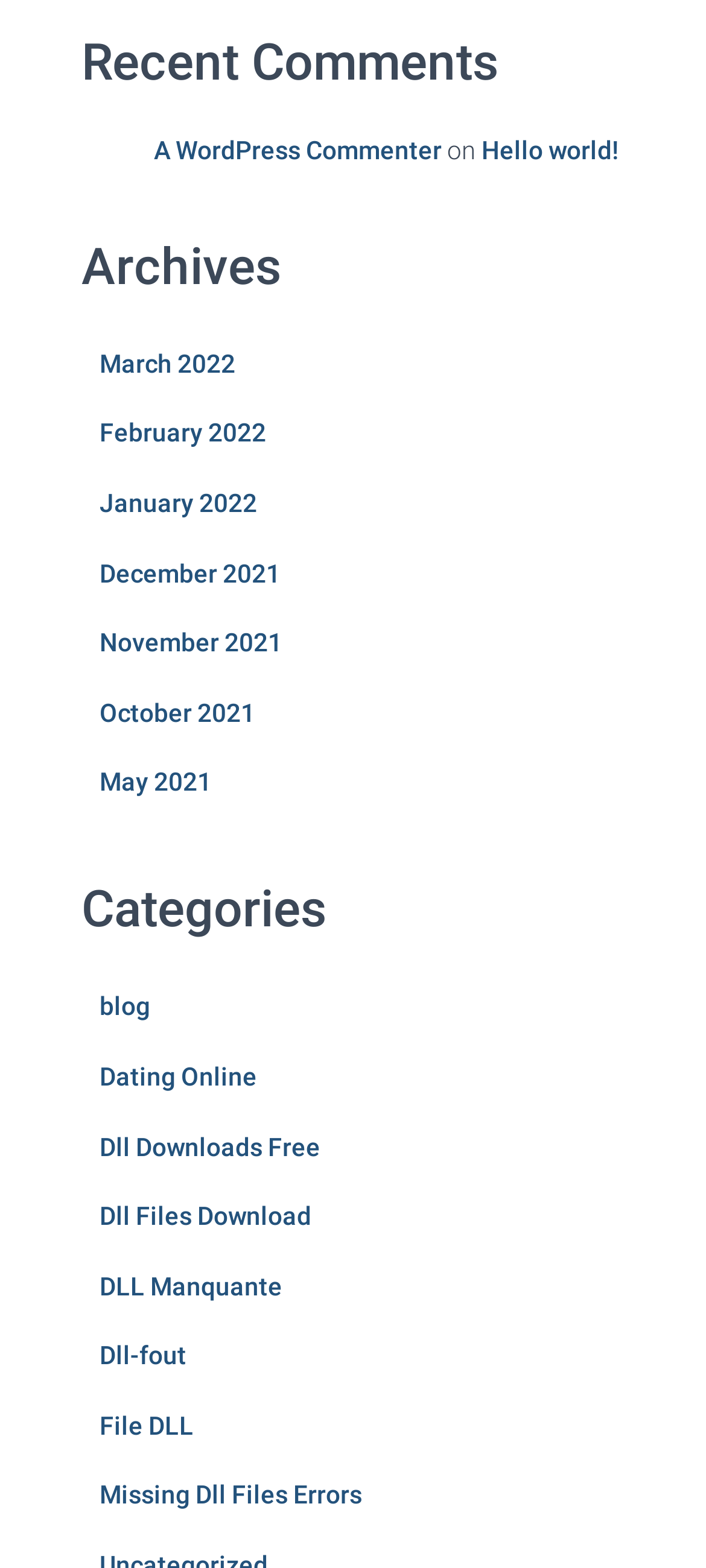Identify the bounding box coordinates of the specific part of the webpage to click to complete this instruction: "view recent comments".

[0.115, 0.013, 0.885, 0.066]